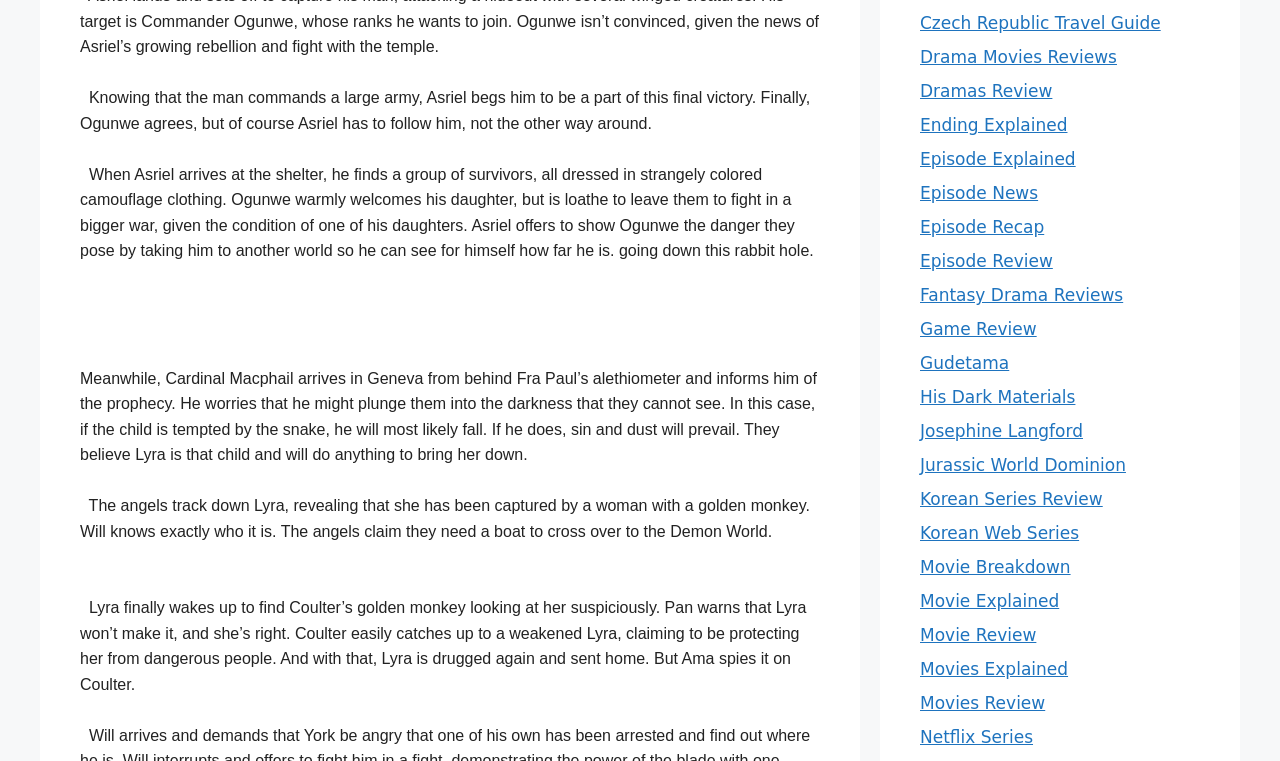Who is the main character?
Provide a thorough and detailed answer to the question.

Although there are multiple characters mentioned in the text, Lyra seems to be the main character. The text describes her actions and interactions with other characters, and she appears to be the central figure in the story.